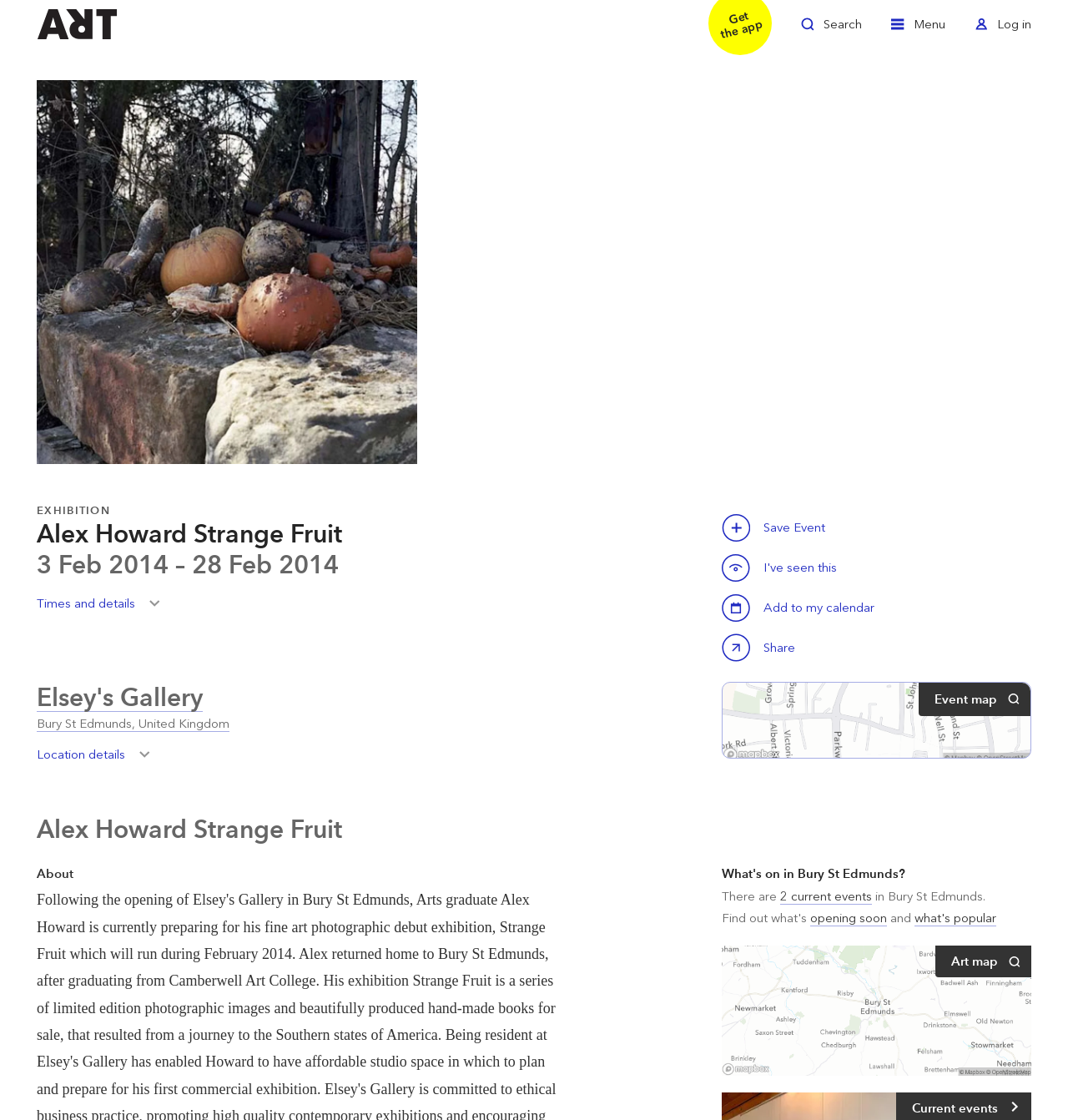Where is the exhibition taking place?
Answer with a single word or short phrase according to what you see in the image.

Elsey's Gallery, Bury St Edmunds